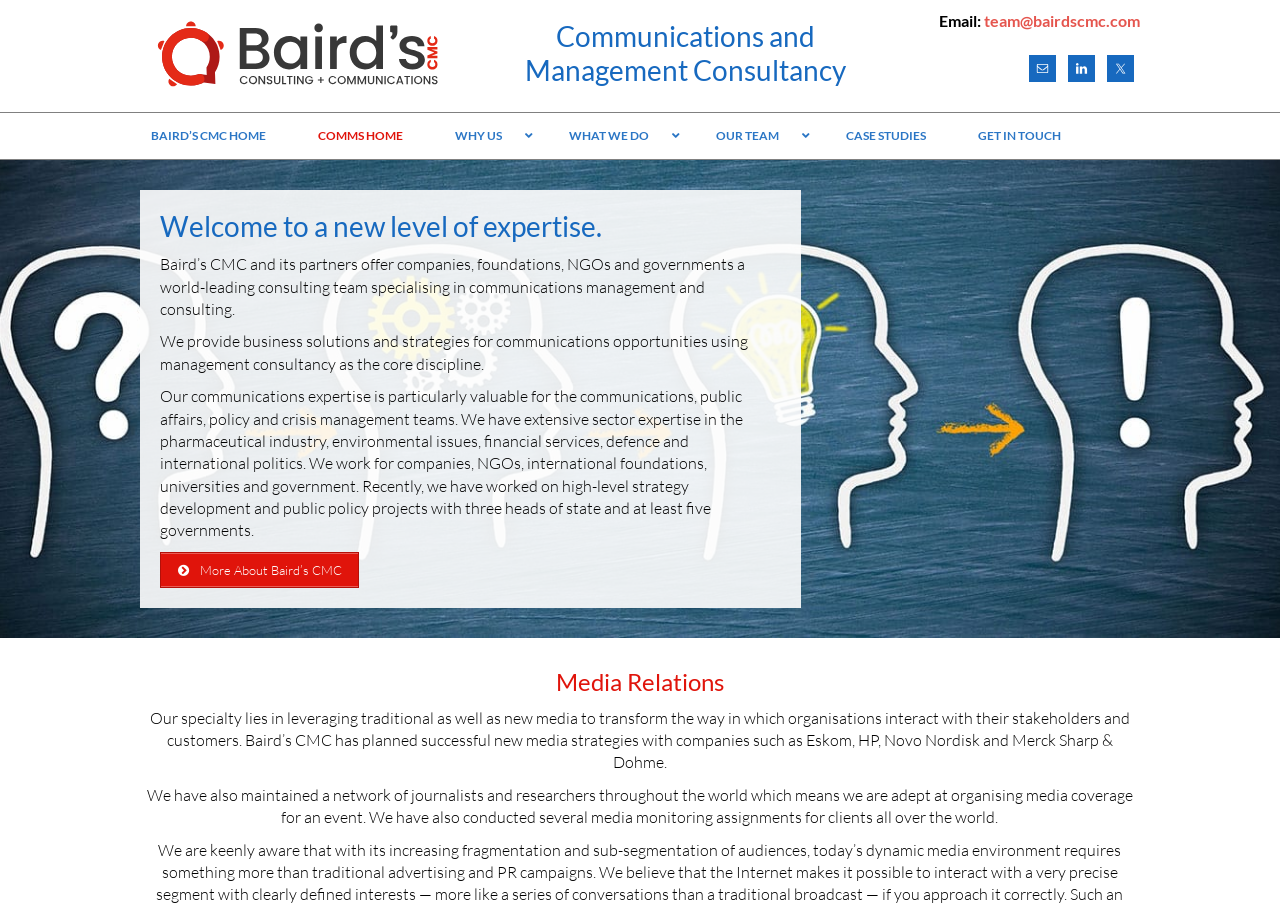Using the details from the image, please elaborate on the following question: What is the company's core discipline?

I found this information by reading the text, which states that the company provides business solutions and strategies for communications opportunities using management consultancy as the core discipline.